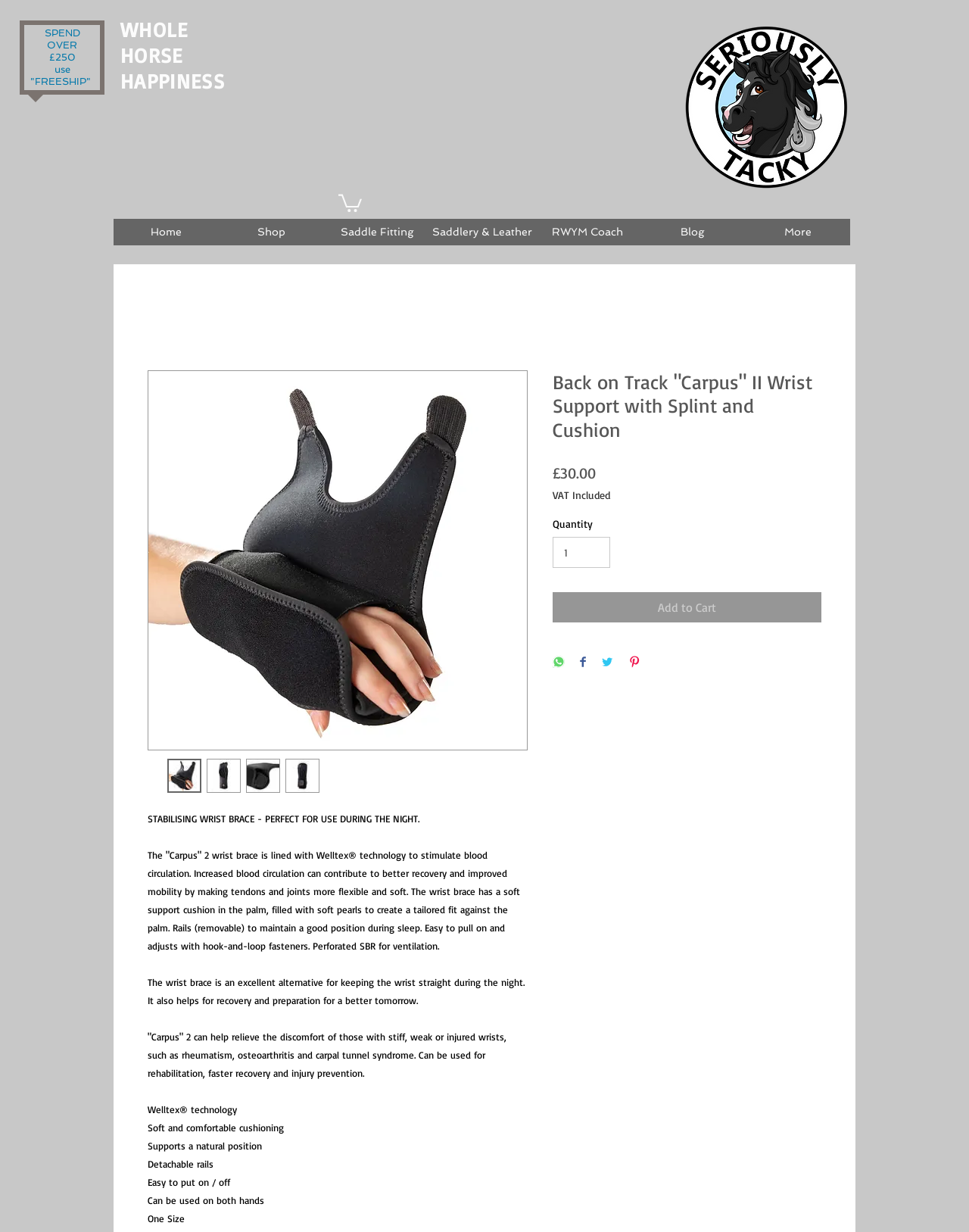Show the bounding box coordinates of the element that should be clicked to complete the task: "Click the 'Home' link".

[0.117, 0.178, 0.226, 0.199]